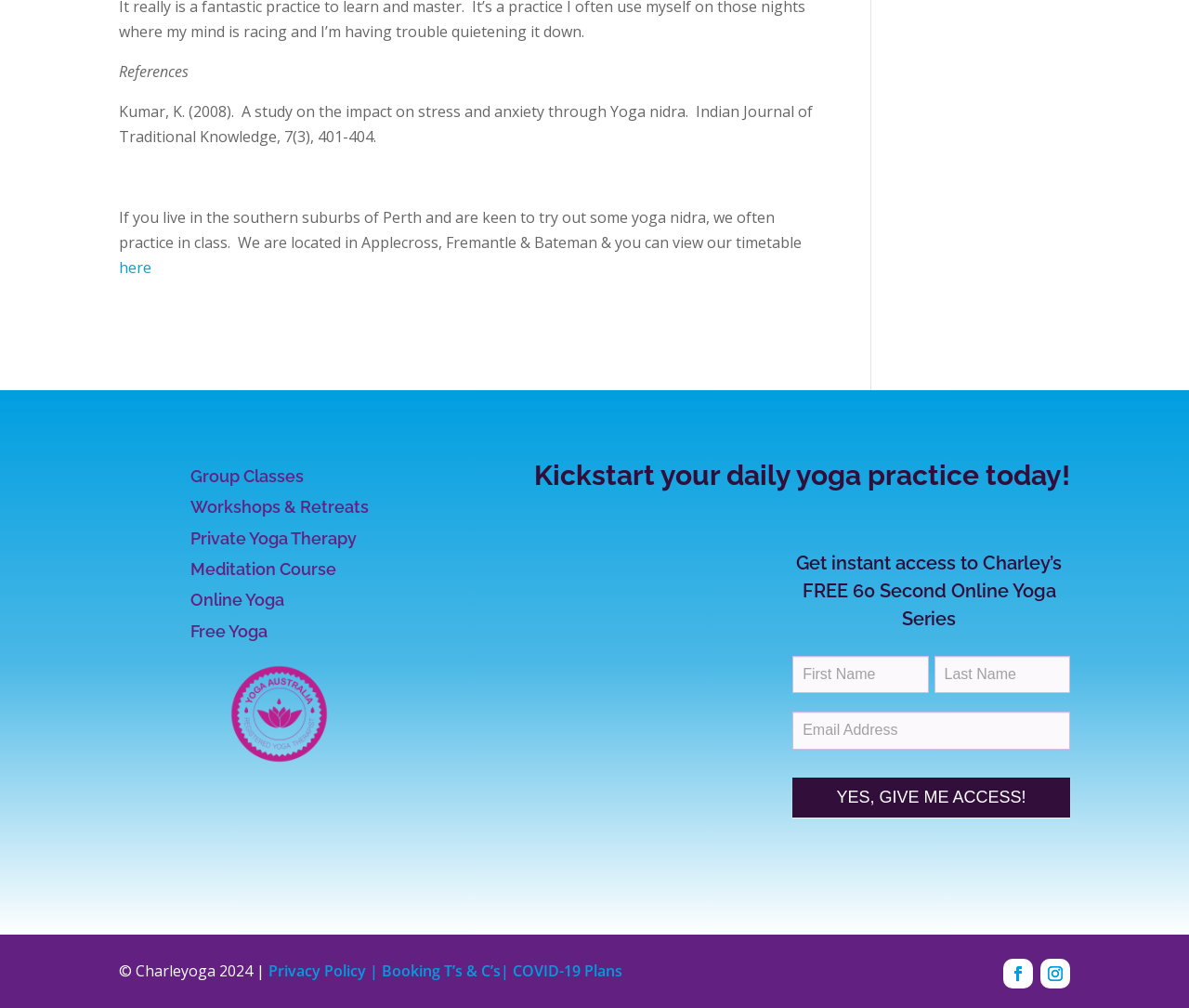Find the bounding box coordinates of the area to click in order to follow the instruction: "enter your information in the required fields".

[0.667, 0.65, 0.781, 0.688]